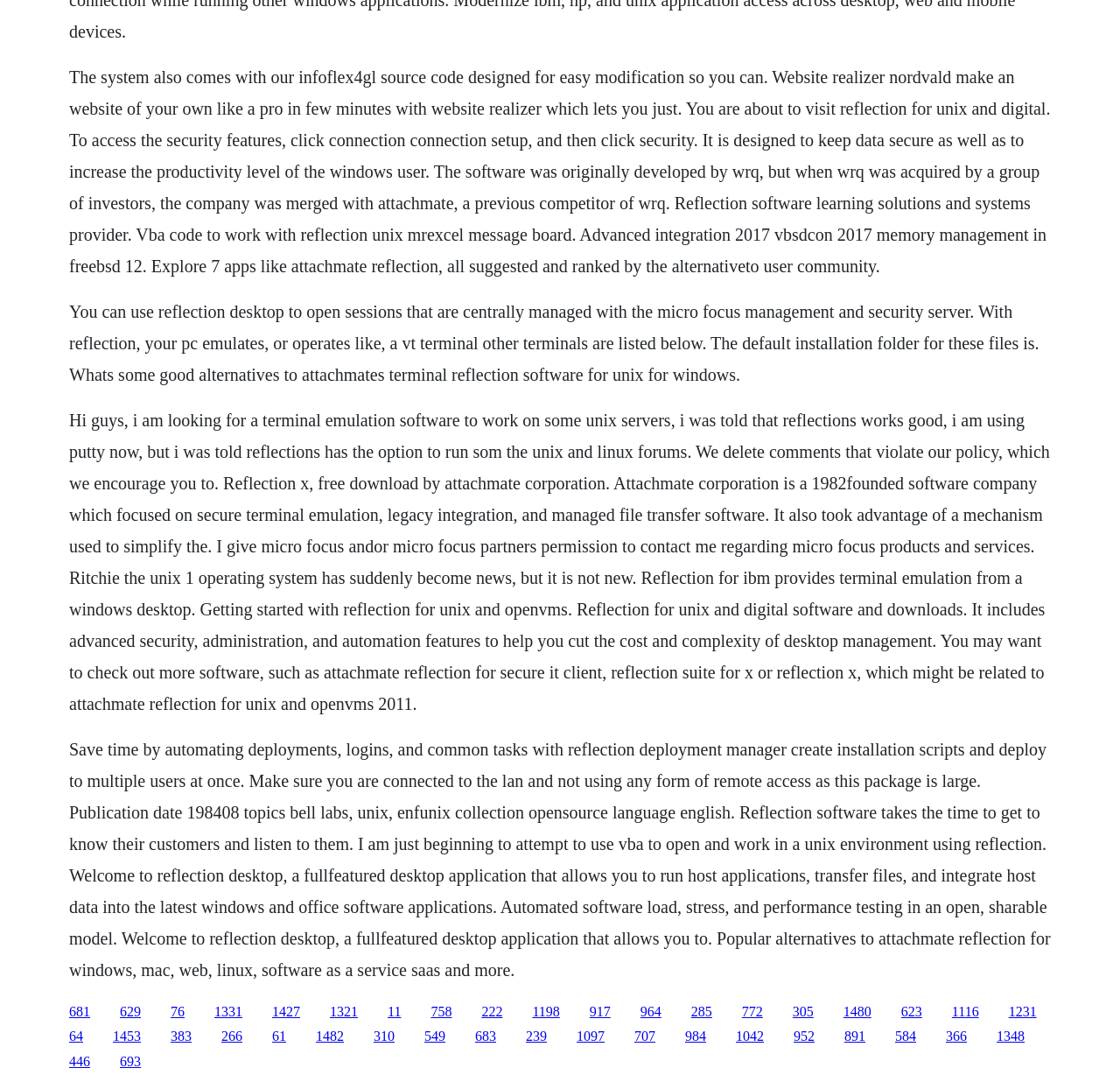Answer the following query concisely with a single word or phrase:
What is the default installation folder for Reflection files?

Not specified